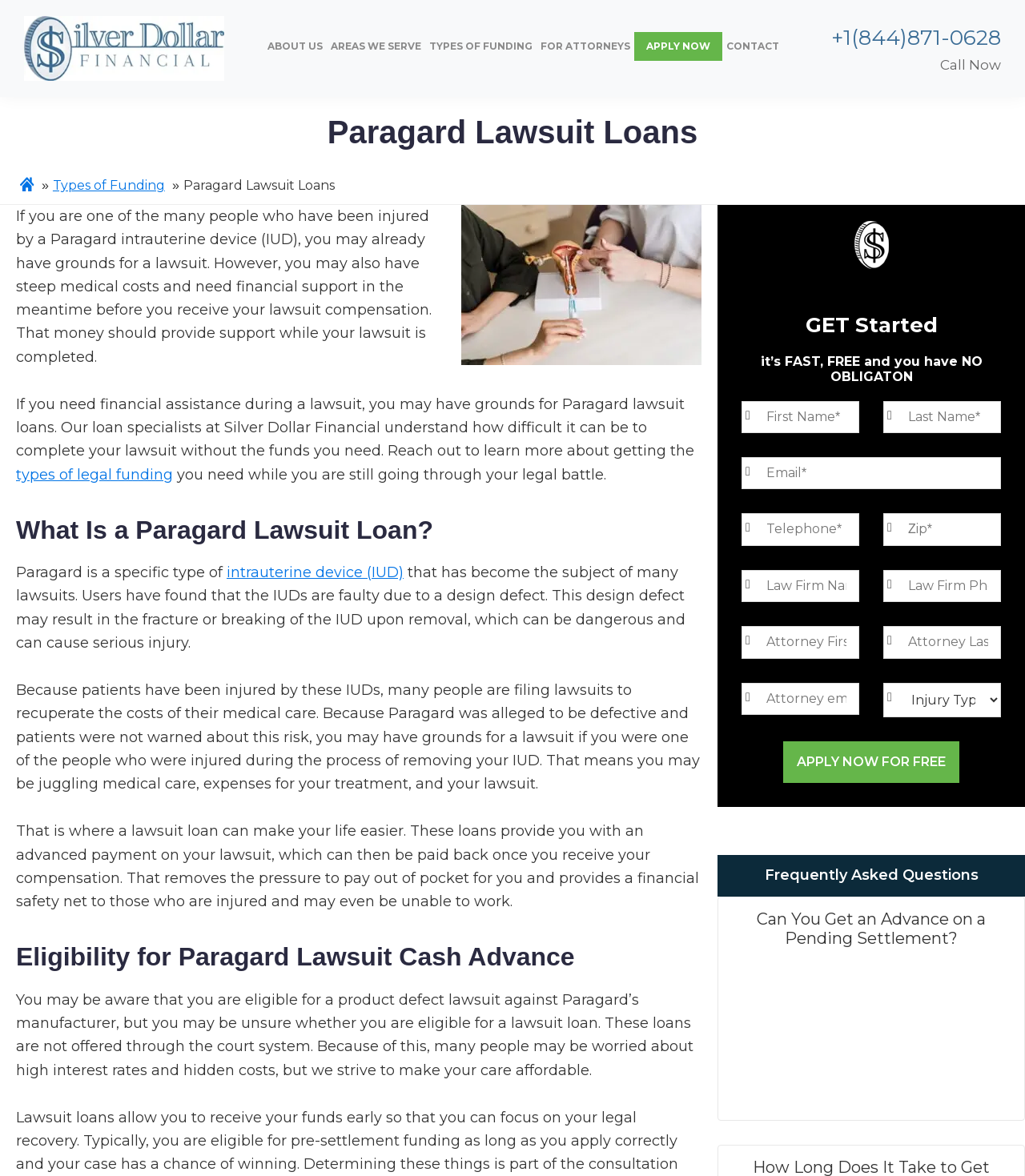Find the bounding box coordinates corresponding to the UI element with the description: "name="Law-Firm-Name" placeholder="Law Firm Name"". The coordinates should be formatted as [left, top, right, bottom], with values as floats between 0 and 1.

[0.723, 0.485, 0.838, 0.512]